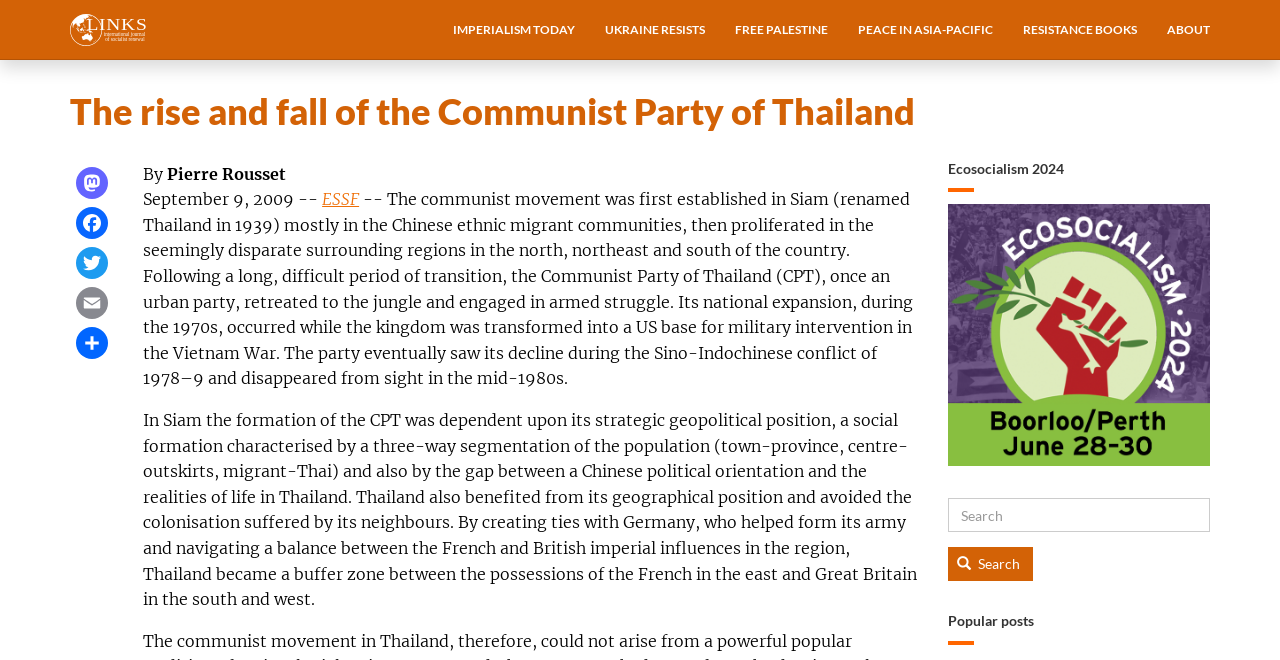Summarize the webpage with a detailed and informative caption.

The webpage is about the rise and fall of the Communist Party of Thailand. At the top, there is a navigation menu with links to "Home", "IMPERIALISM TODAY", "UKRAINE RESISTS", "FREE PALESTINE", "PEACE IN ASIA-PACIFIC", "RESISTANCE BOOKS", and "ABOUT". Below the navigation menu, there is a heading that reads "The rise and fall of the Communist Party of Thailand".

On the left side, there are social media links to "Mastodon", "Facebook", "Twitter", "Email", and "Share". Next to these links, there is a section with the author's name, "Pierre Rousset", and the date "September 9, 2009". Below this section, there is a link to "ESSF" and a long paragraph of text that describes the history of the Communist Party of Thailand.

The main content of the webpage is divided into two sections. The first section describes the formation of the Communist Party of Thailand and its growth during the 1970s. The second section discusses the party's decline during the Sino-Indochinese conflict of 1978-9 and its eventual disappearance in the mid-1980s.

On the right side, there is a section with a heading "Ecosocialism 2024" and a link to "Ecosocialism 2024" with an accompanying image. Below this section, there is a search box with a button labeled "Search". Finally, there is a heading "Popular posts" at the bottom of the webpage.